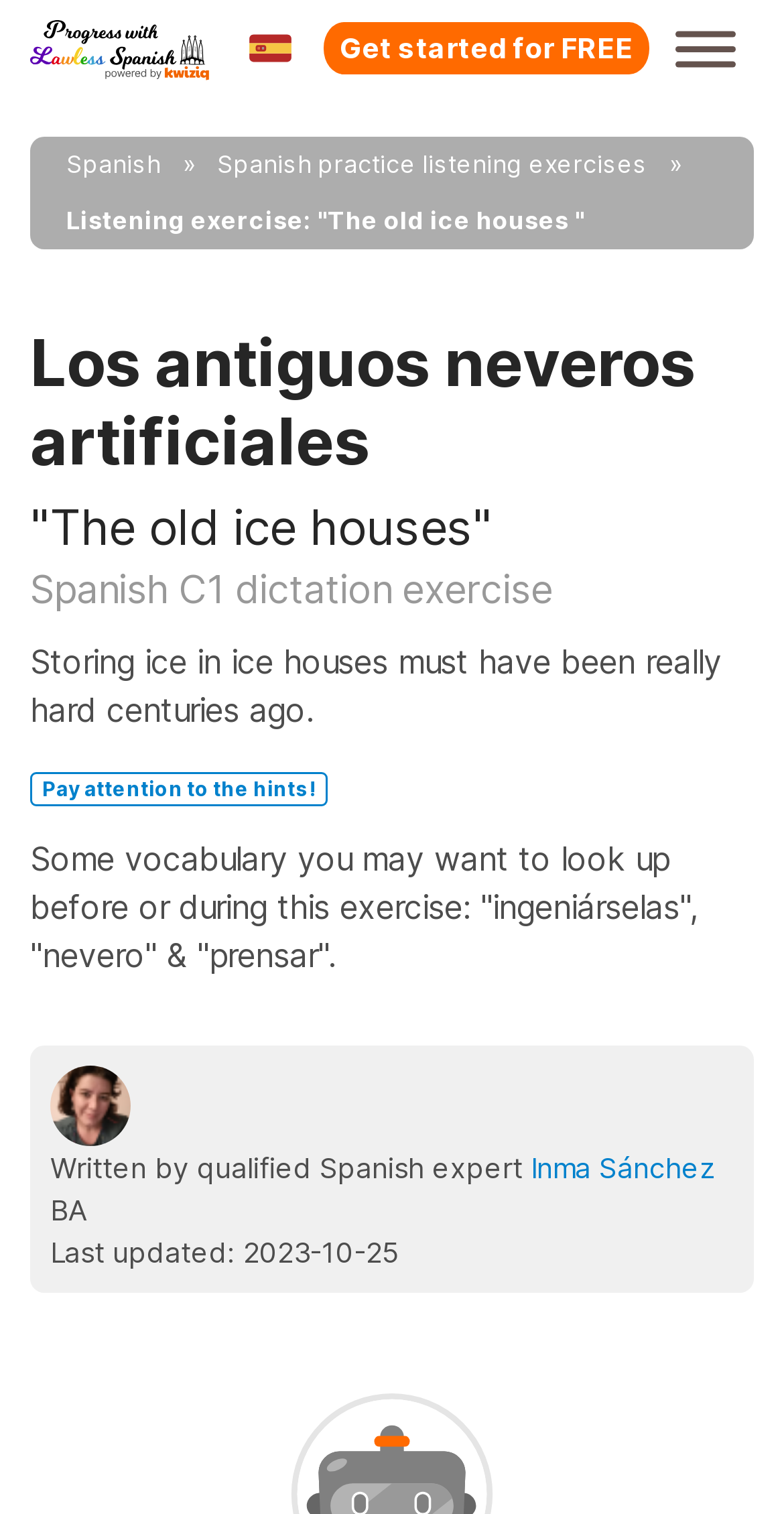What is the purpose of the hints in the exercise?
Based on the image, answer the question with as much detail as possible.

I inferred the purpose of the hints by looking at the StaticText element with the text 'Pay attention to the hints!' and reasoning that the hints are meant to assist the user in some way, likely to help them with the exercise.